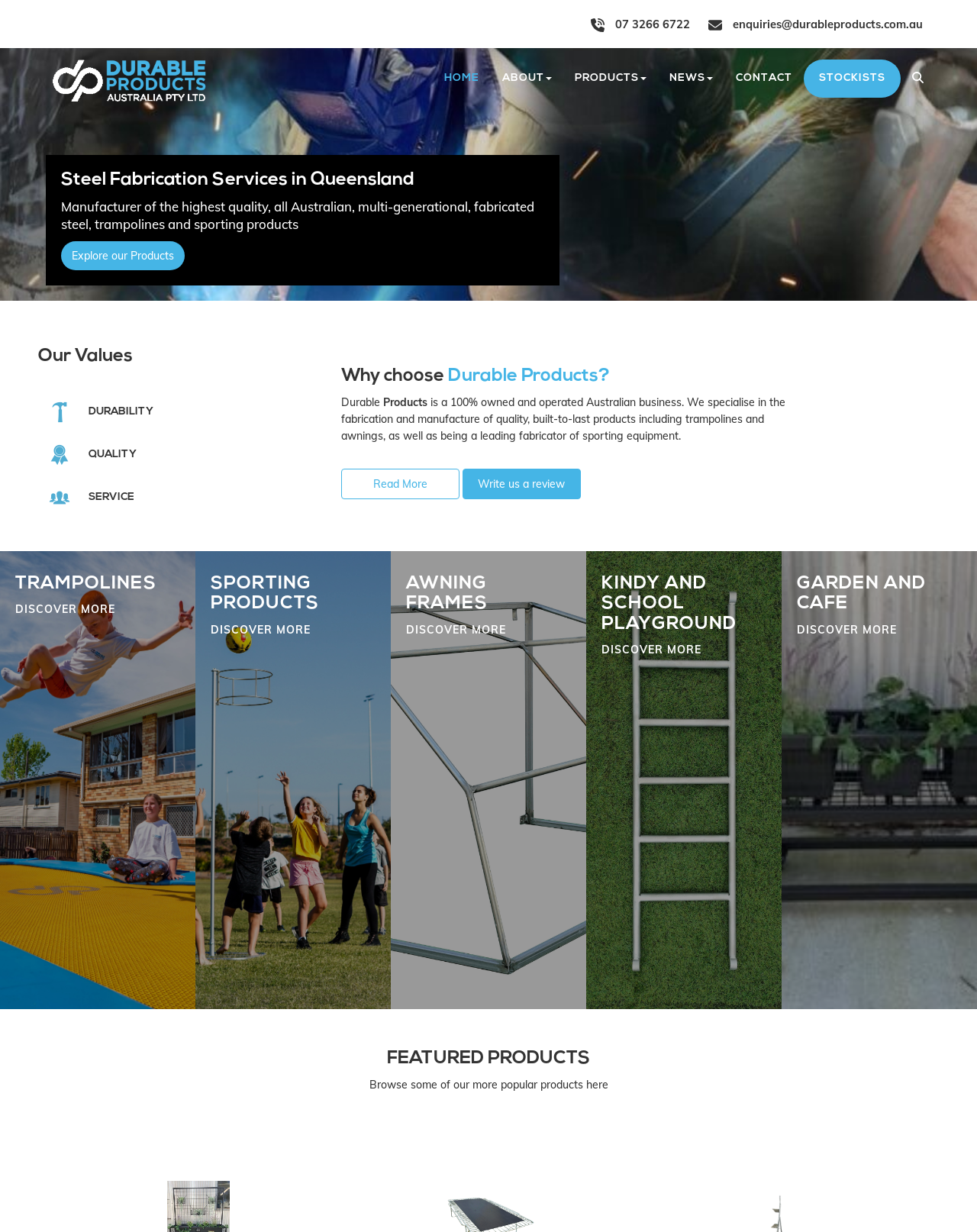Please find the bounding box for the UI element described by: "parent_node: KINDY AND SCHOOL PLAYGROUND".

[0.6, 0.447, 0.8, 0.819]